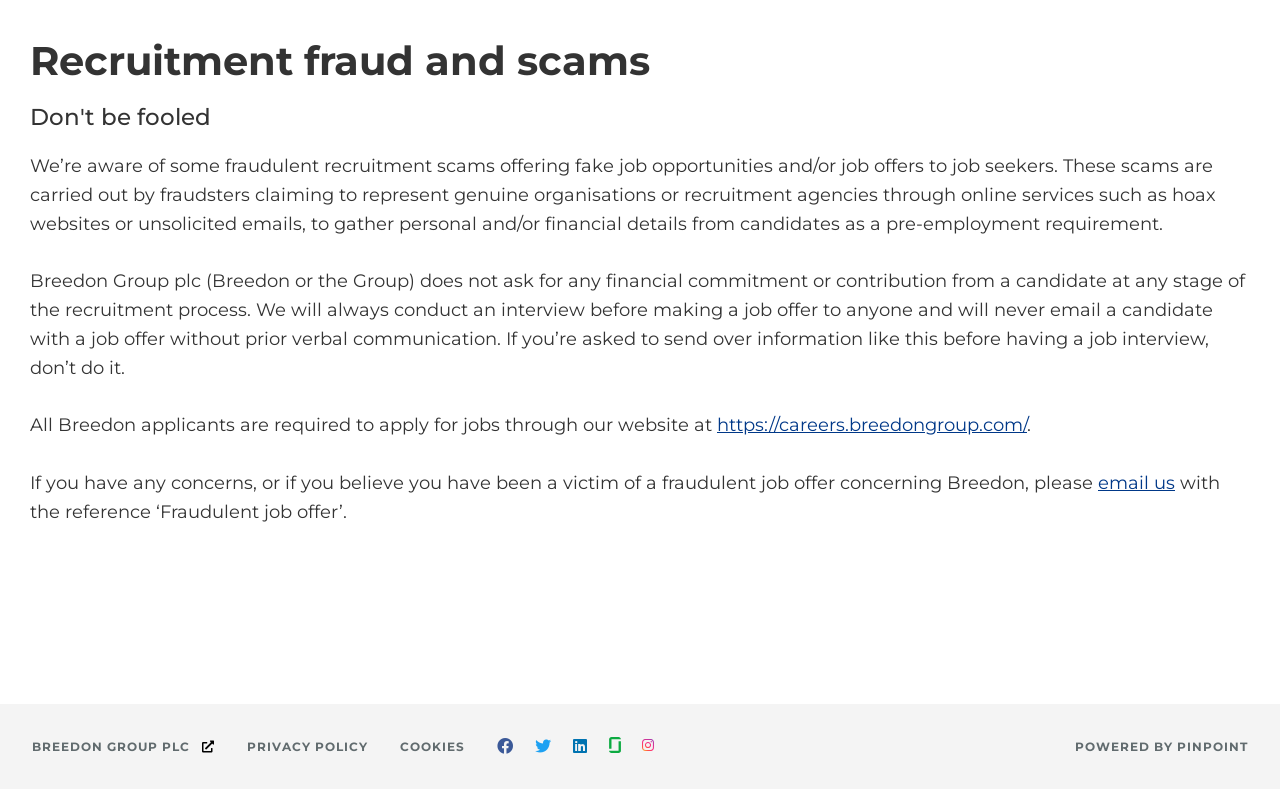Locate the bounding box coordinates of the element you need to click to accomplish the task described by this instruction: "visit Breedon Group plc's Facebook page".

[0.382, 0.926, 0.408, 0.966]